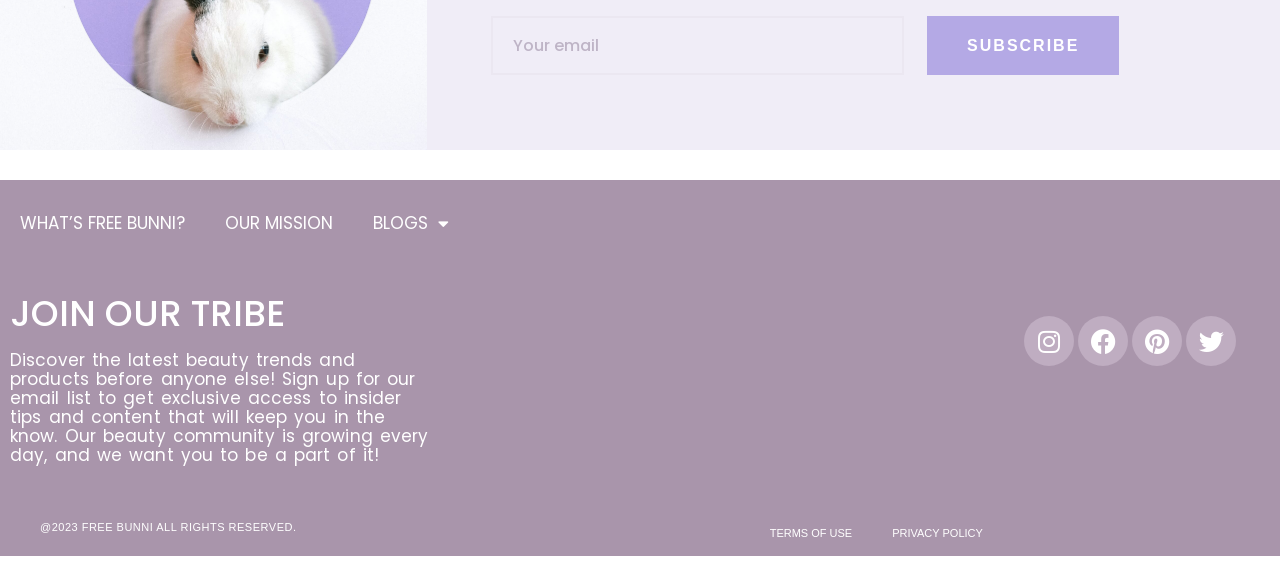Provide a single word or phrase to answer the given question: 
What is the name of the community?

FREE BUNNI